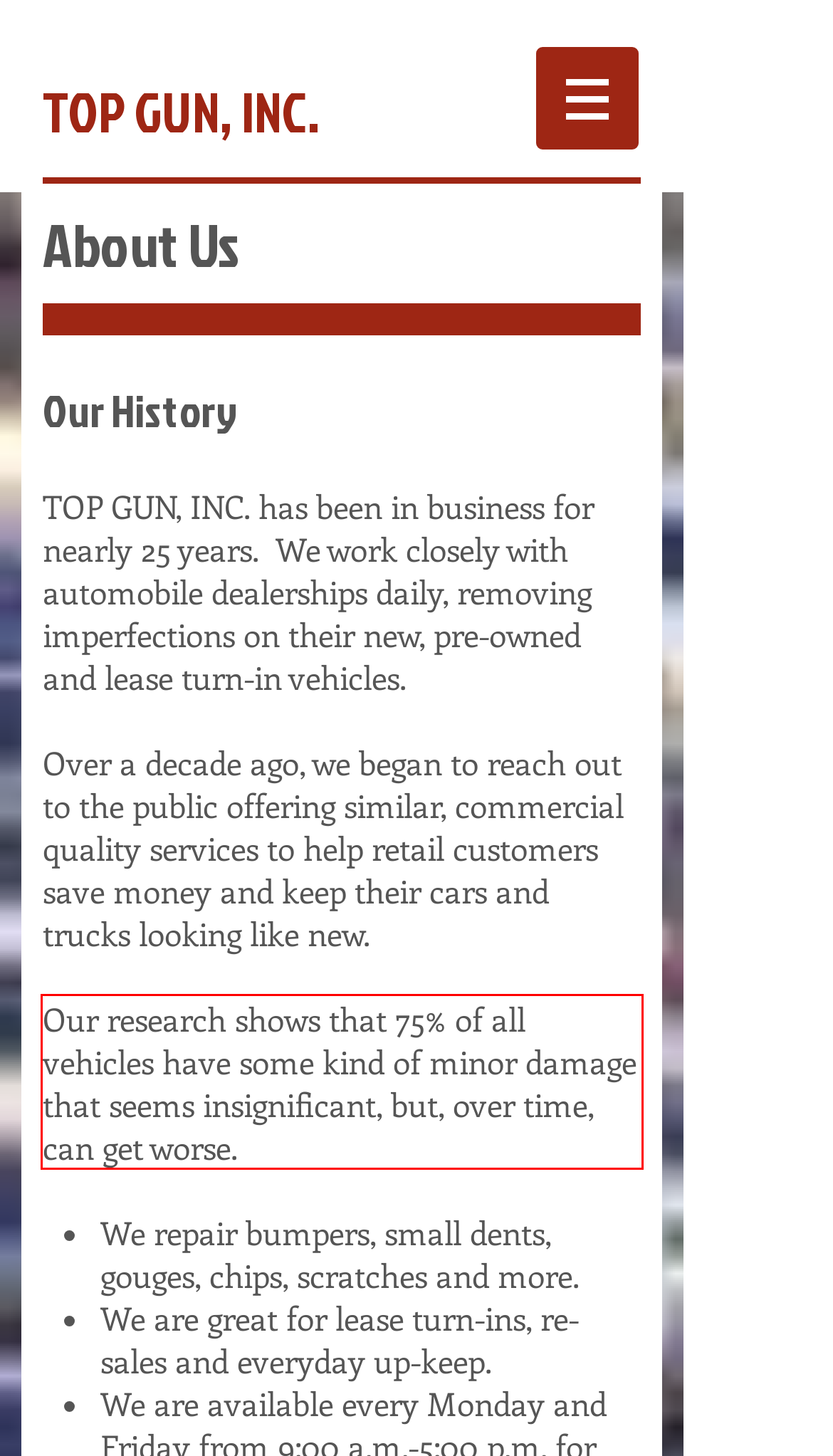Review the webpage screenshot provided, and perform OCR to extract the text from the red bounding box.

Our research shows that 75% of all vehicles have some kind of minor damage that seems insignificant, but, over time, can get worse.